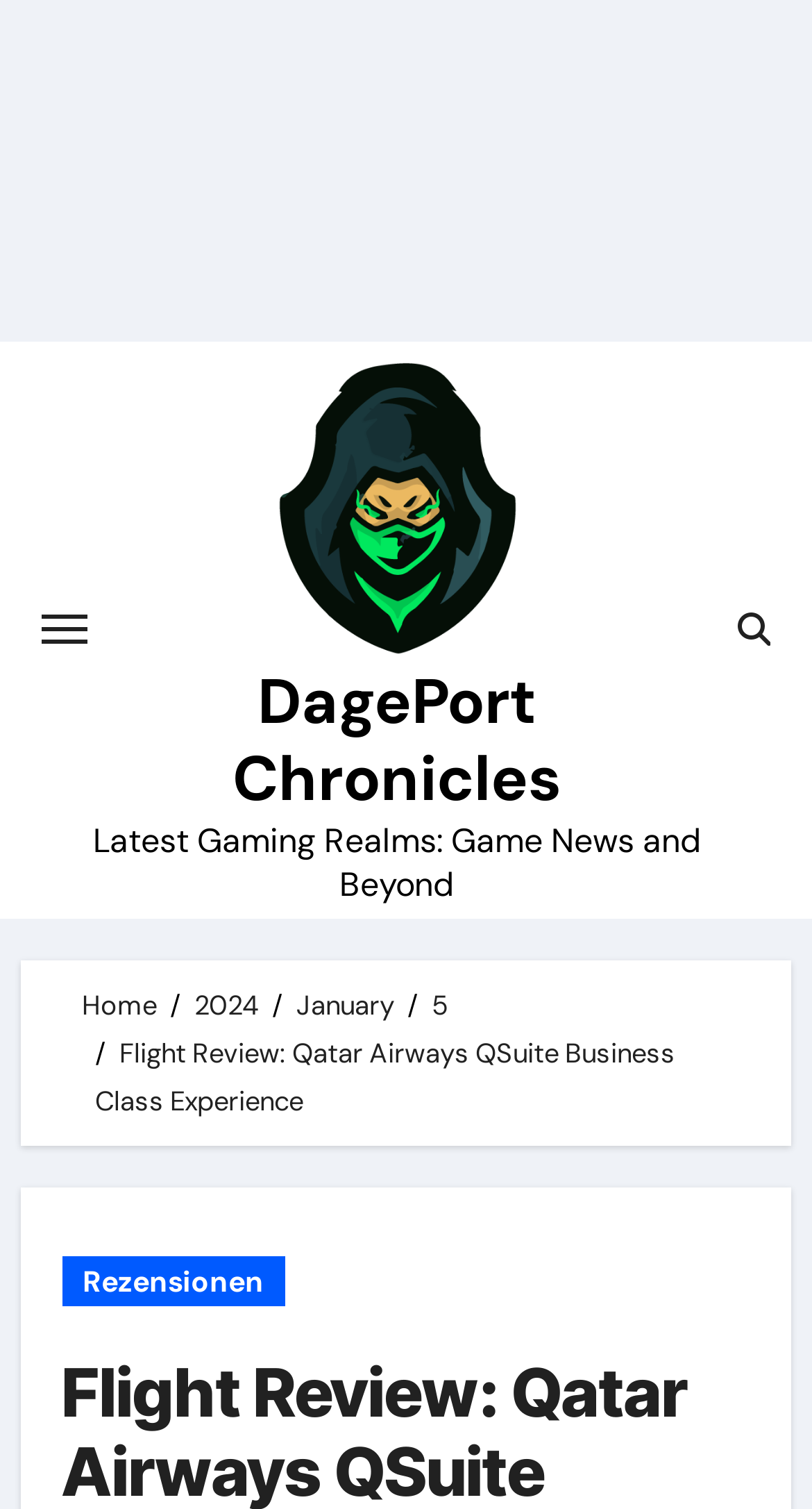Use the information in the screenshot to answer the question comprehensively: What is the date of the current article?

I determined the date of the current article by examining the breadcrumb links, which include '2024', 'January', and '5', indicating that the article was published on January 5, 2024.